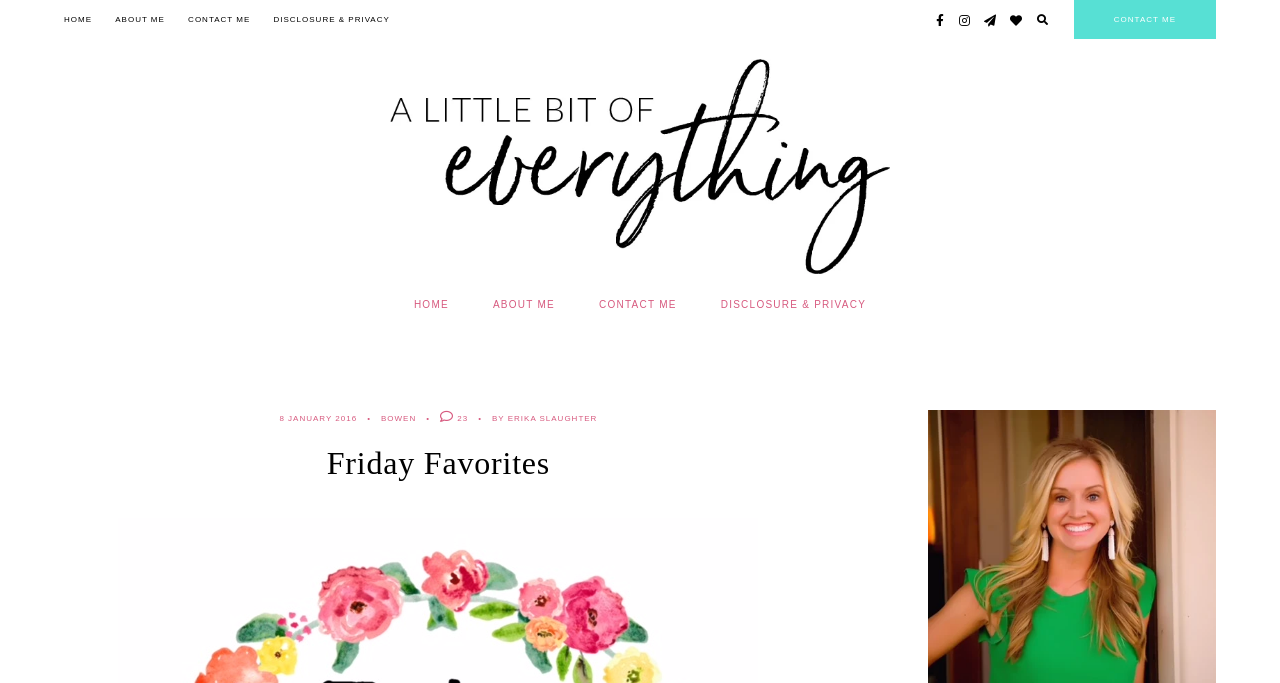How many social media links are there?
Look at the image and respond with a single word or a short phrase.

5